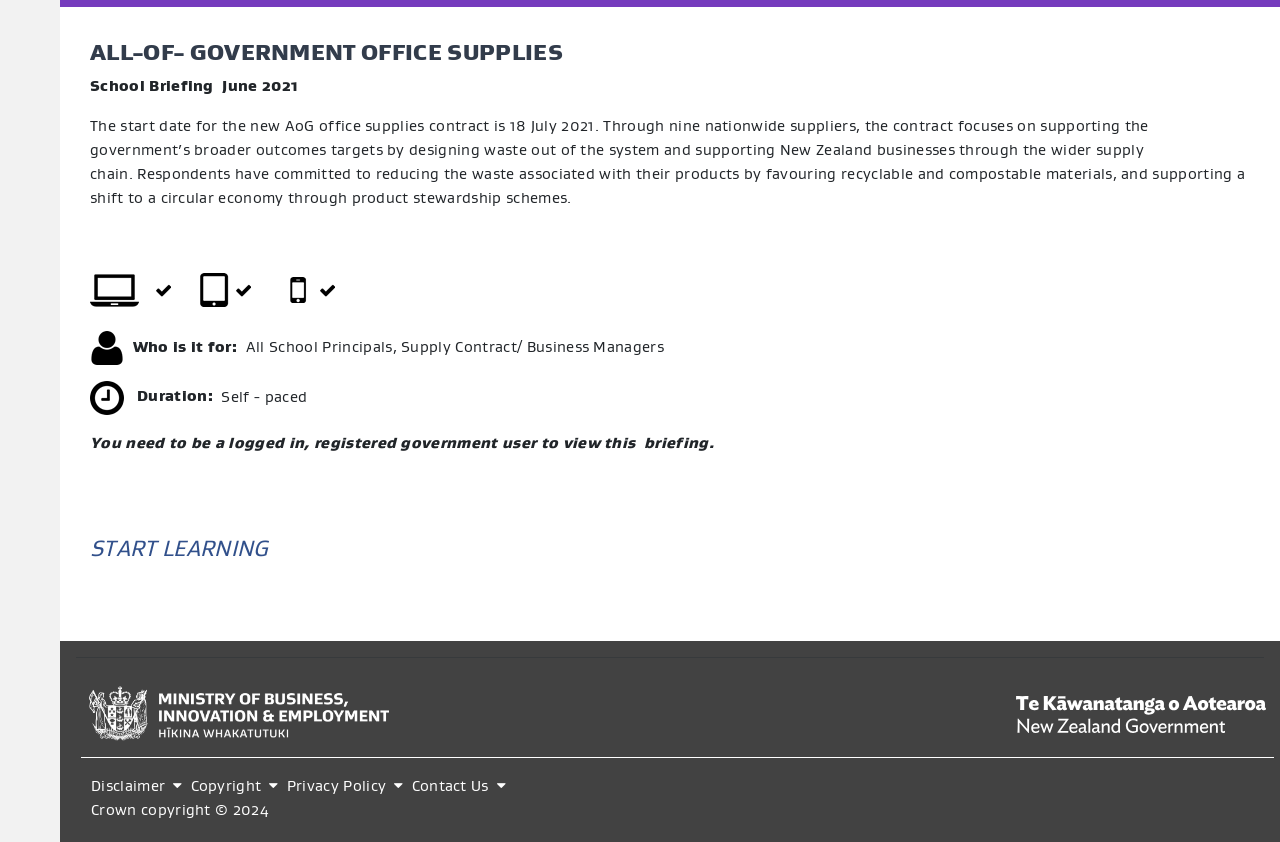Locate the bounding box coordinates of the UI element described by: "Disclaimer". Provide the coordinates as four float numbers between 0 and 1, formatted as [left, top, right, bottom].

[0.071, 0.922, 0.149, 0.944]